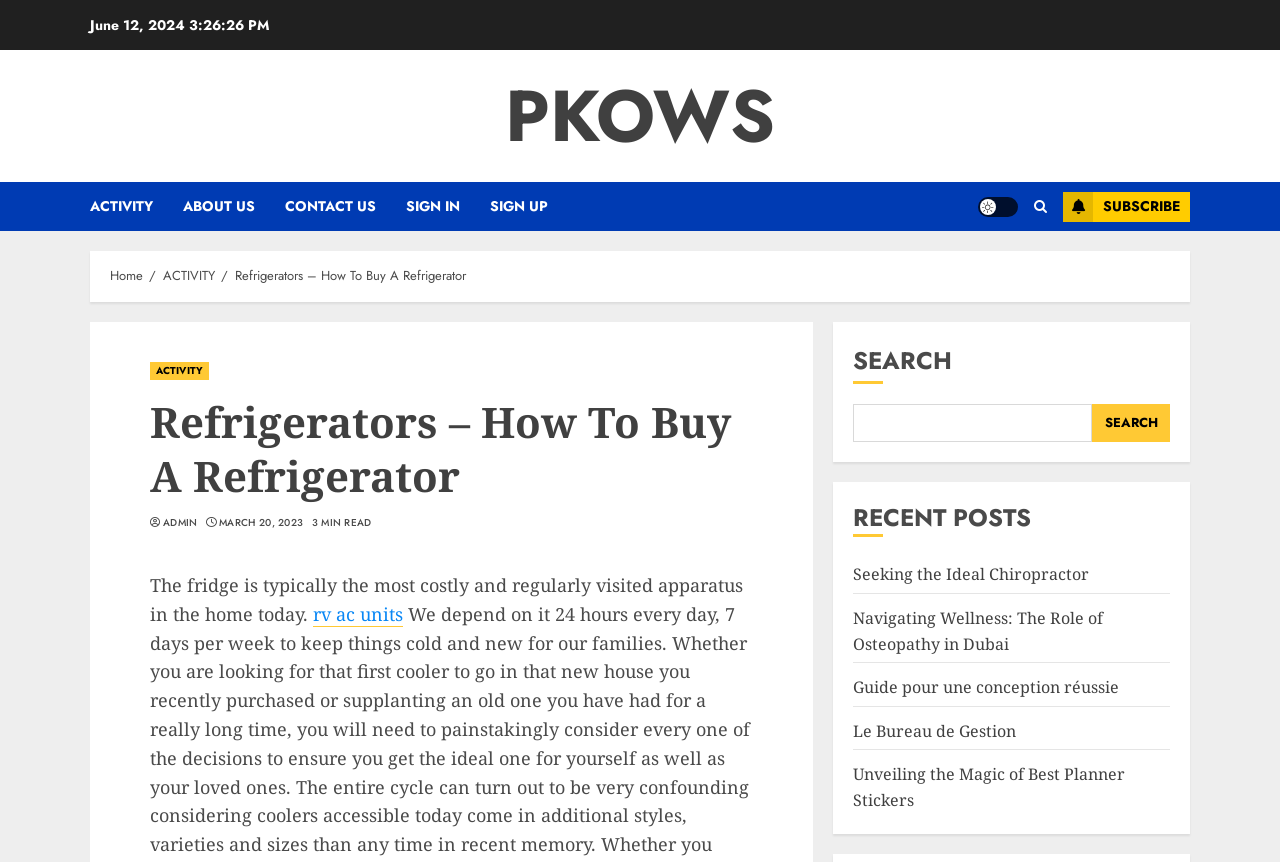Can you locate the main headline on this webpage and provide its text content?

Refrigerators – How To Buy A Refrigerator